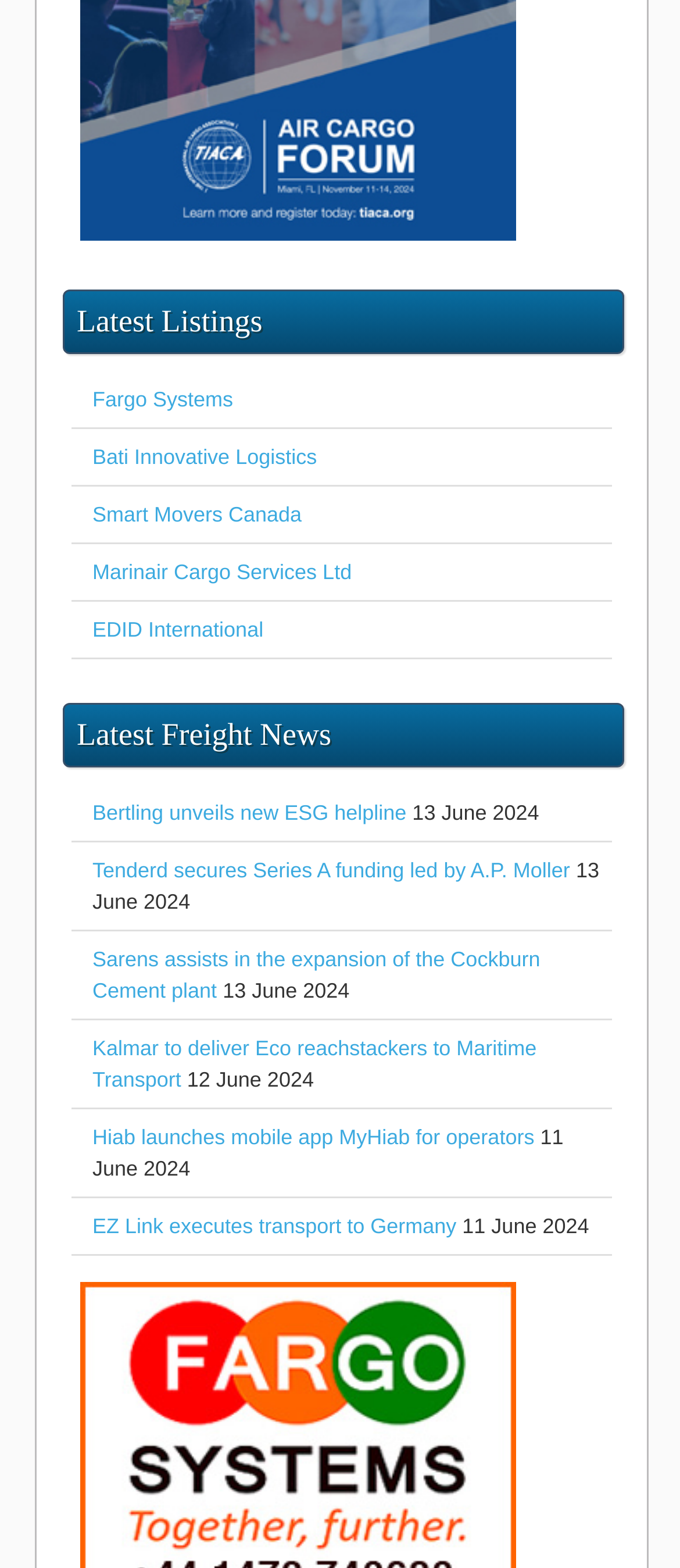Can you specify the bounding box coordinates of the area that needs to be clicked to fulfill the following instruction: "Check Latest Freight News"?

[0.095, 0.449, 0.915, 0.488]